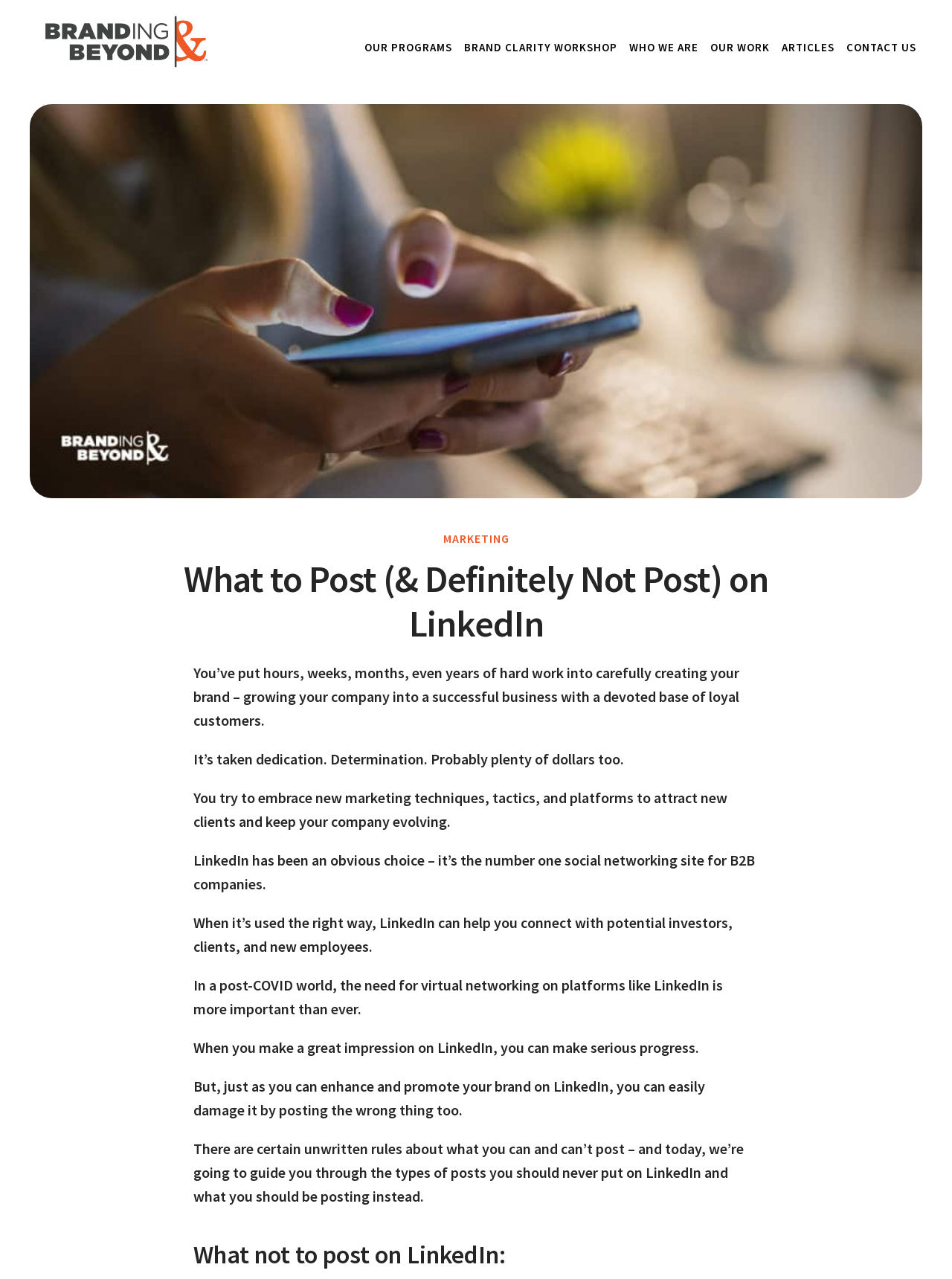Identify the bounding box coordinates of the part that should be clicked to carry out this instruction: "visit Branding and Beyond website".

[0.047, 0.012, 0.219, 0.054]